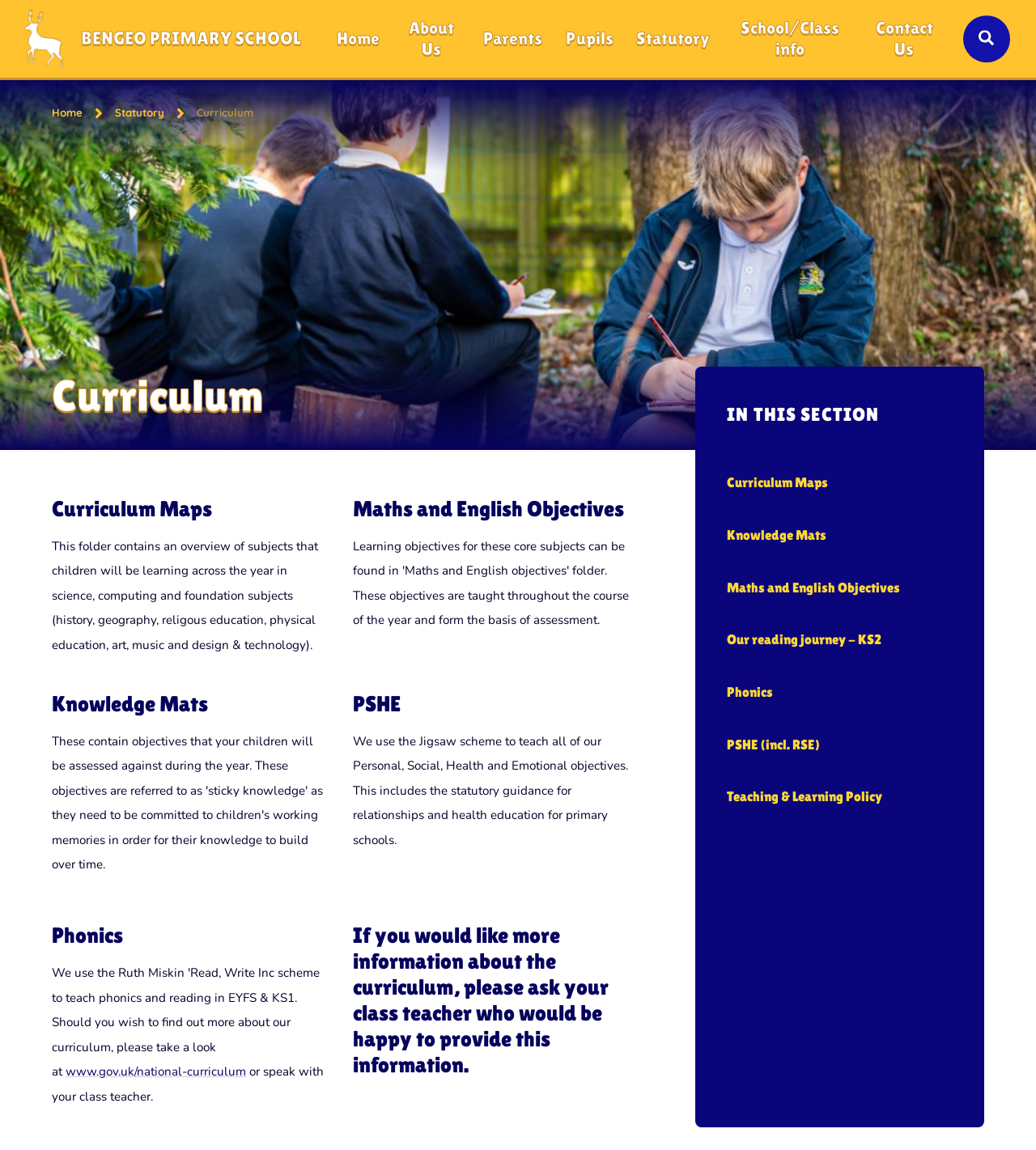Respond to the following question with a brief word or phrase:
How many links are there in the 'IN THIS SECTION' section?

7